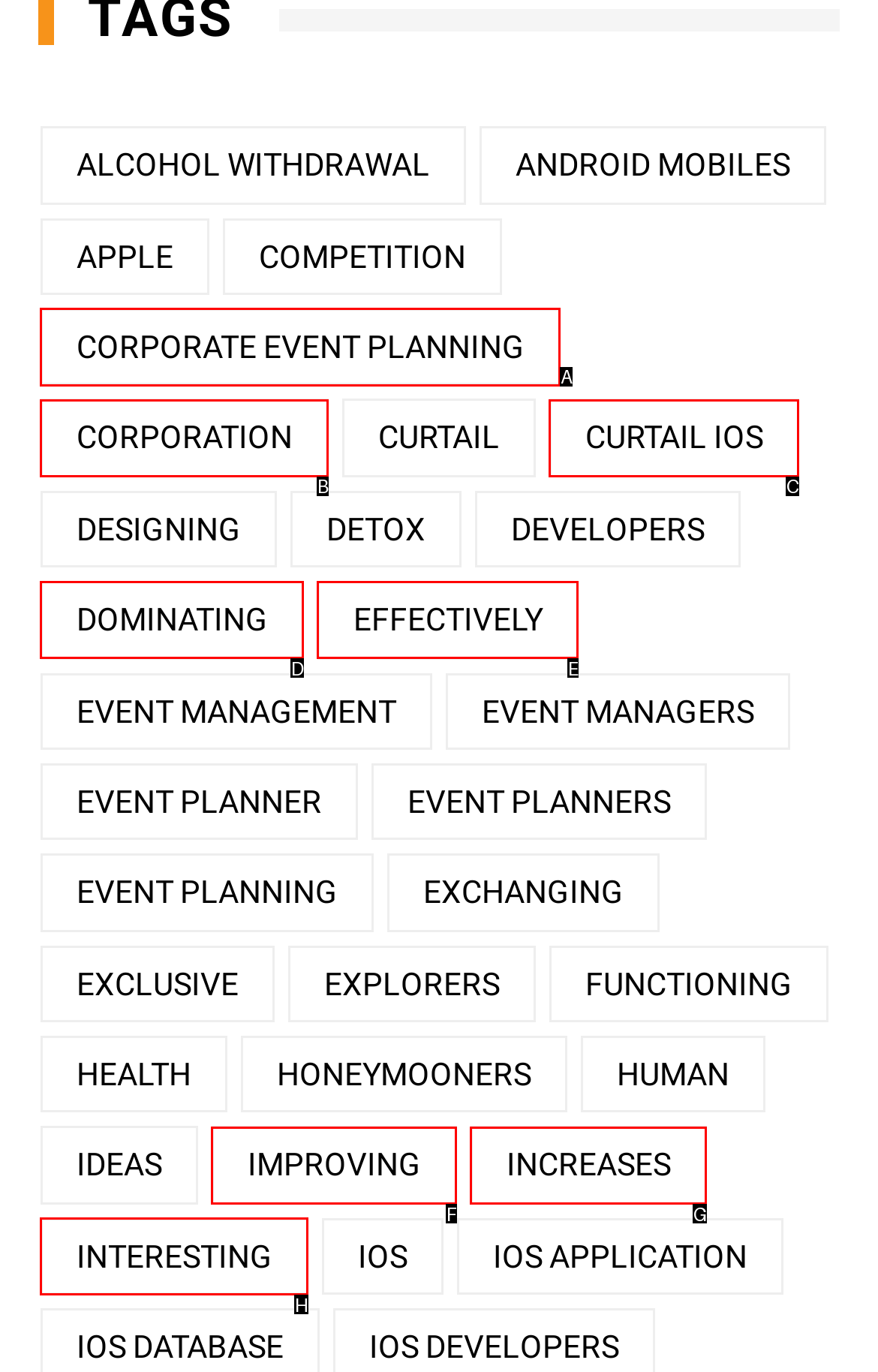Based on the element description: corporate event planning, choose the HTML element that matches best. Provide the letter of your selected option.

A